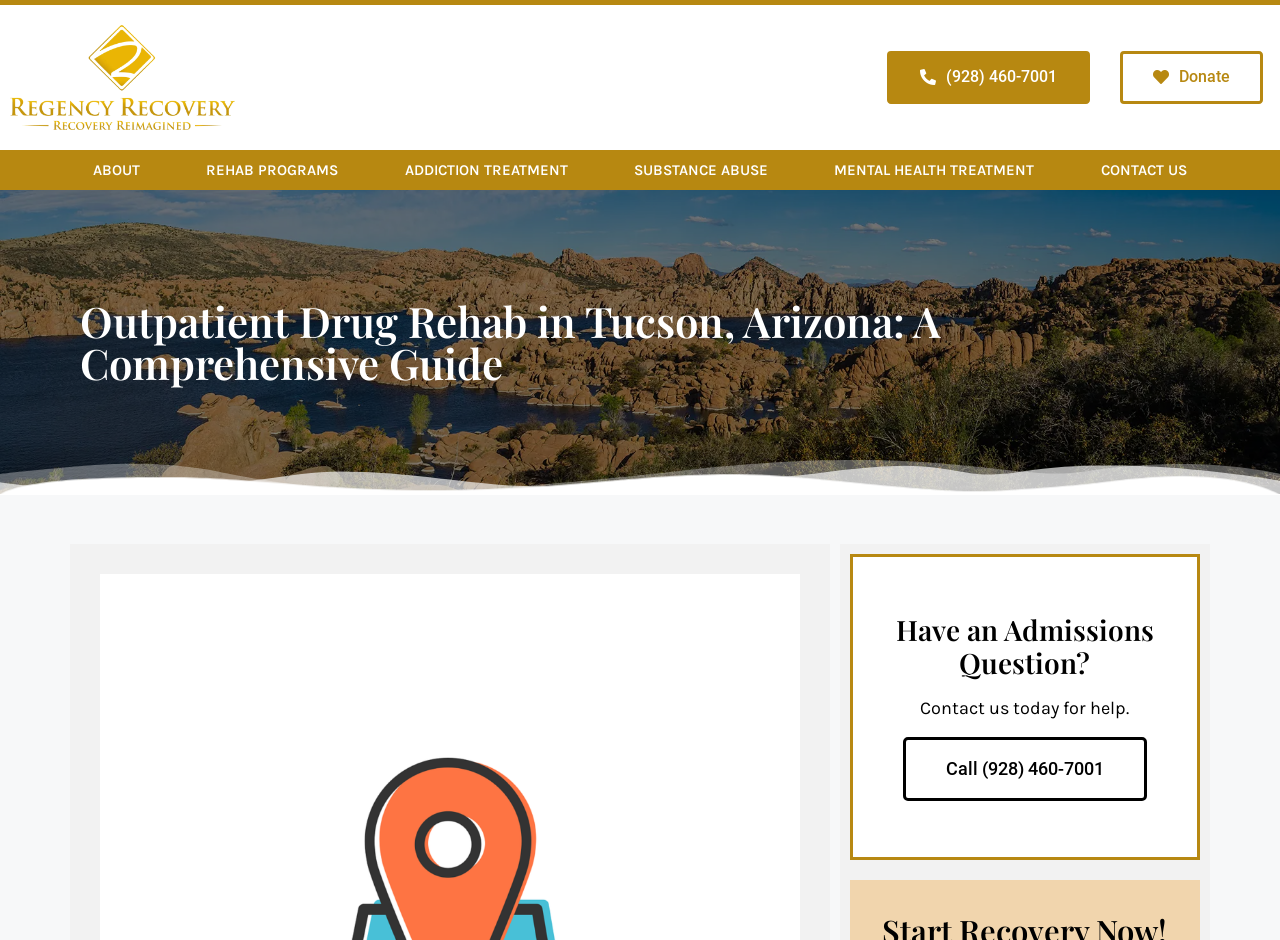Please locate the bounding box coordinates of the element's region that needs to be clicked to follow the instruction: "Learn about the rehab programs". The bounding box coordinates should be provided as four float numbers between 0 and 1, i.e., [left, top, right, bottom].

[0.135, 0.159, 0.29, 0.202]